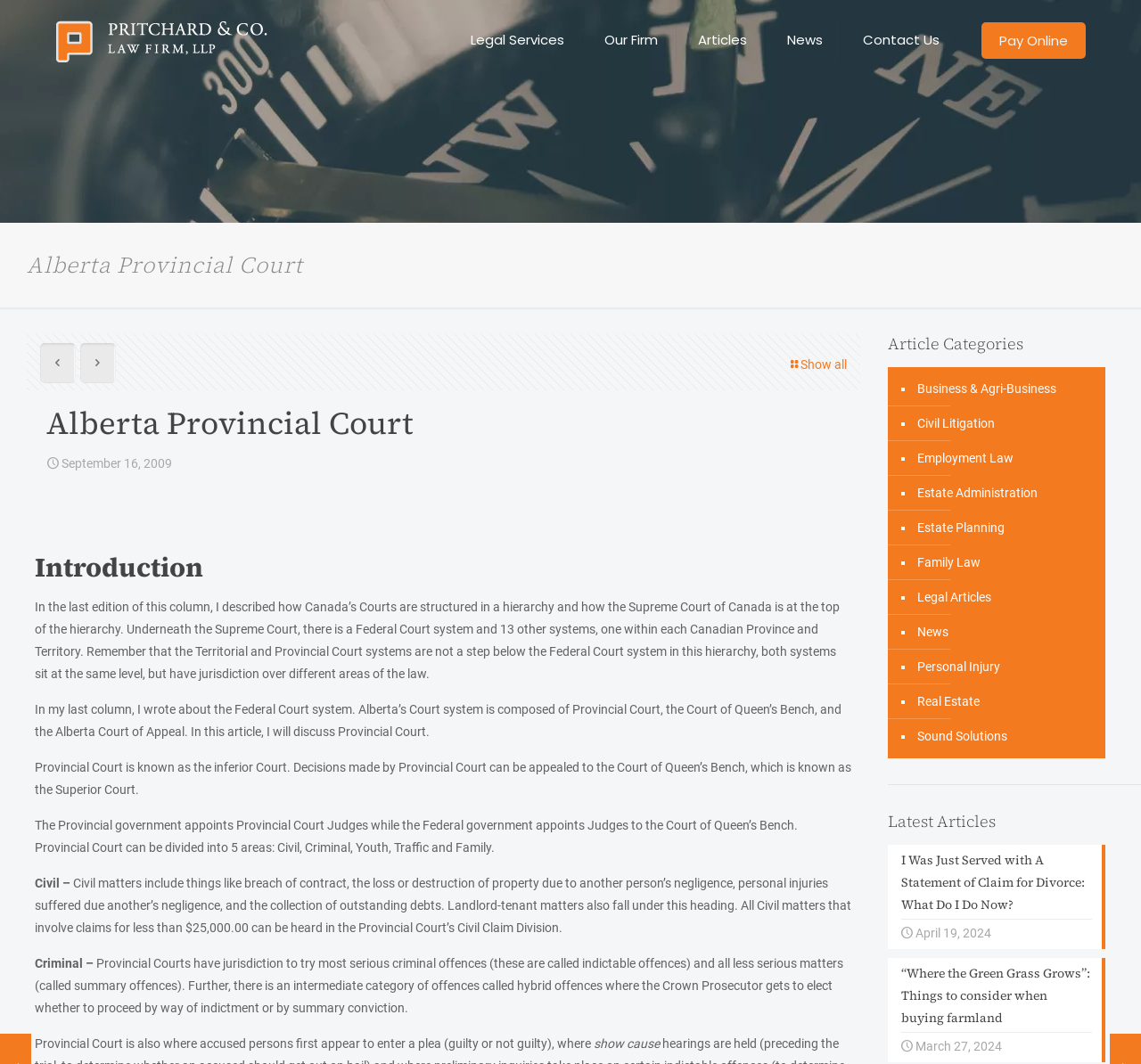Please respond in a single word or phrase: 
How many links are in the top navigation menu?

6